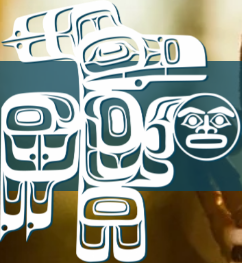Provide a comprehensive description of the image.

The image showcases an intricate design featuring stylized motifs that appear to be inspired by Indigenous art, possibly representing various cultural symbols or figures. These distinct shapes, characterized by their bold outlines and abstract forms, evoke a sense of heritage and storytelling. The design seems to be layered over a muted background, enhancing its visual impact. This artwork may serve as an emblematic representation of cultural identity and community, highlighting the importance of artistic expression in conveying history and values.